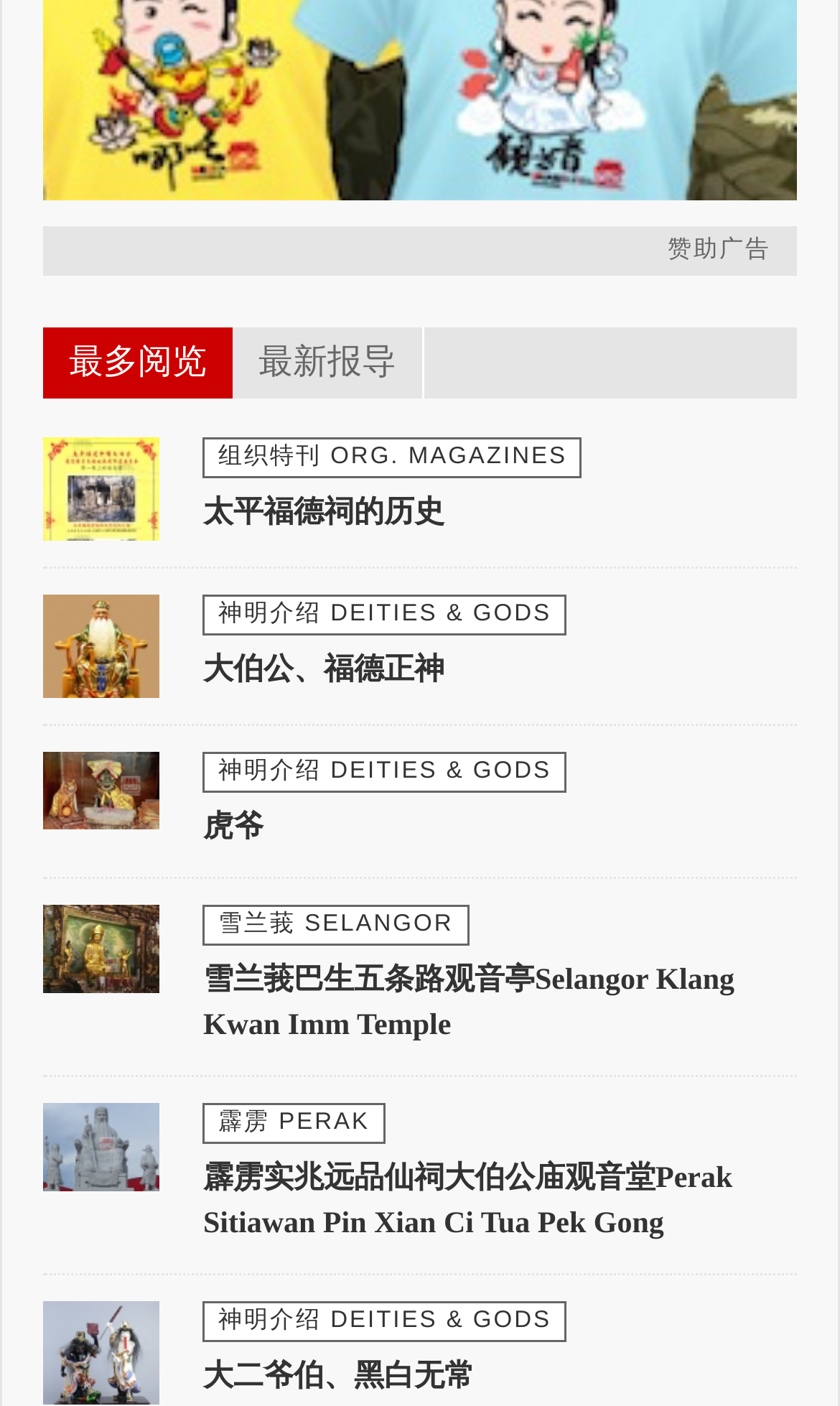Please answer the following question using a single word or phrase: 
What is the title of the article below '霹雳实兆远品仙祠大伯公庙及观音堂Perak Sitiawan Pin Xian Ci Tua Pek Gong Temple & Guan Yin Tang'?

霹雳实兆远品仙祠大伯公庙观音堂Perak Sitiawan Pin Xian Ci Tua Pek Gong